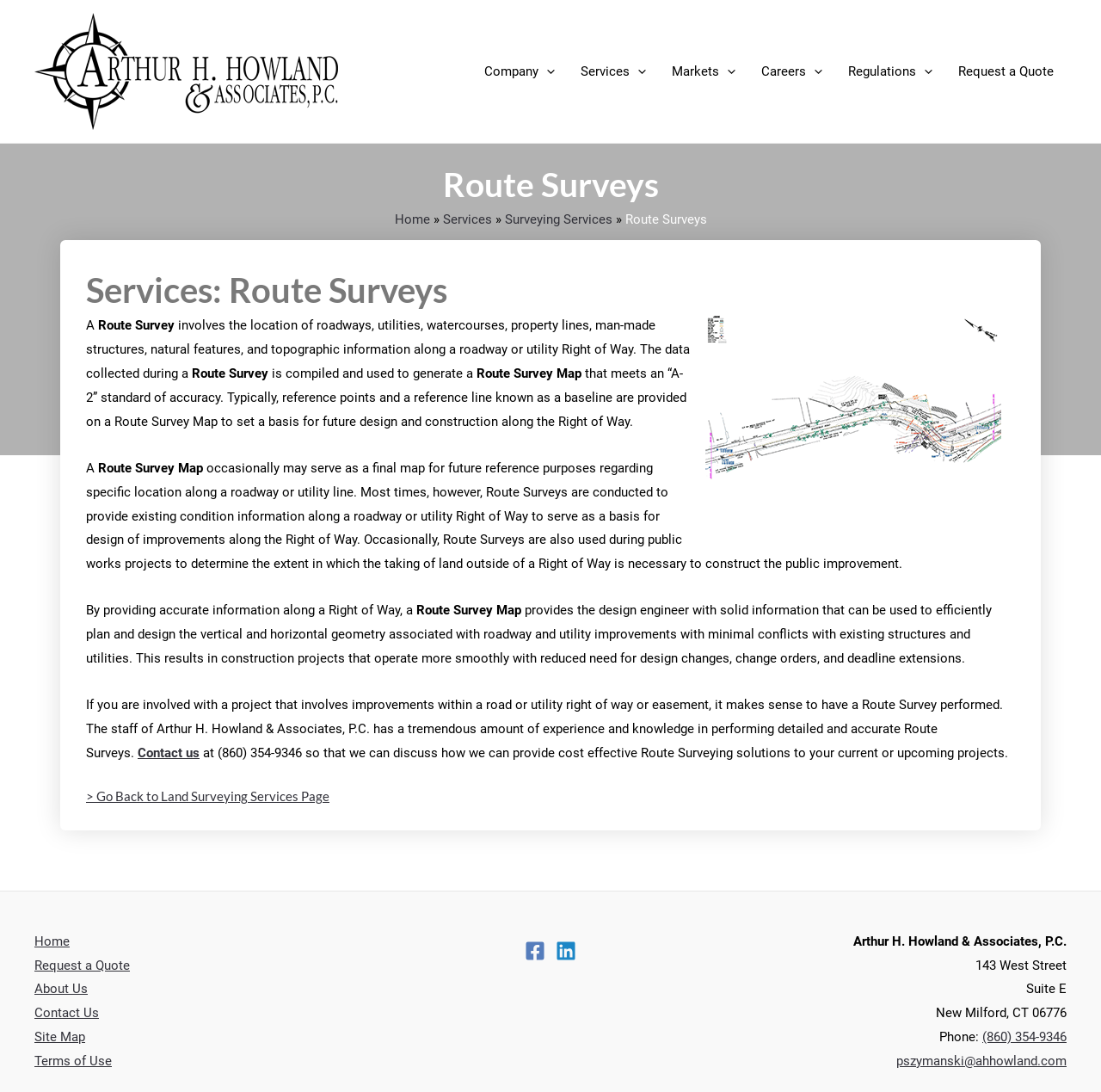Determine the bounding box coordinates for the element that should be clicked to follow this instruction: "Go to the 'Home' page". The coordinates should be given as four float numbers between 0 and 1, in the format [left, top, right, bottom].

[0.358, 0.194, 0.39, 0.208]